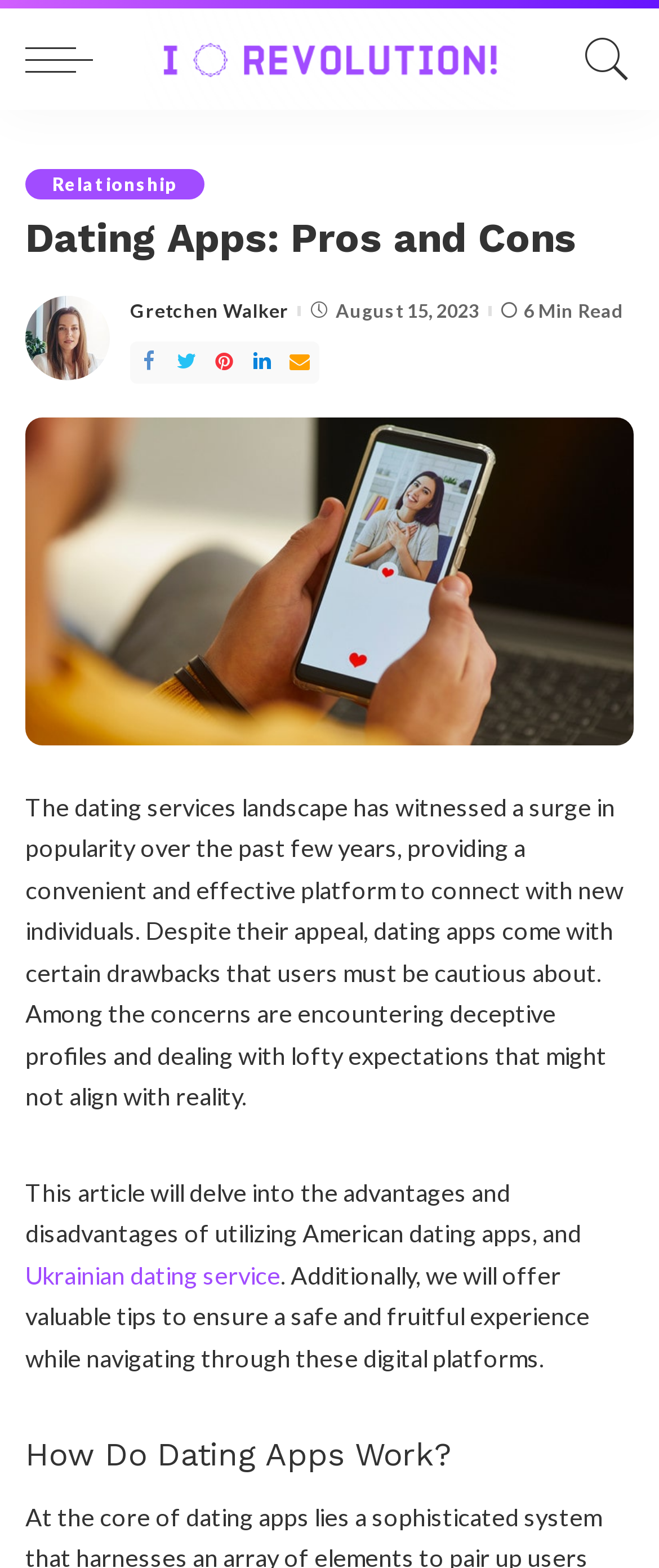Locate the bounding box coordinates of the region to be clicked to comply with the following instruction: "Explore how dating apps work". The coordinates must be four float numbers between 0 and 1, in the form [left, top, right, bottom].

[0.038, 0.914, 0.962, 0.942]